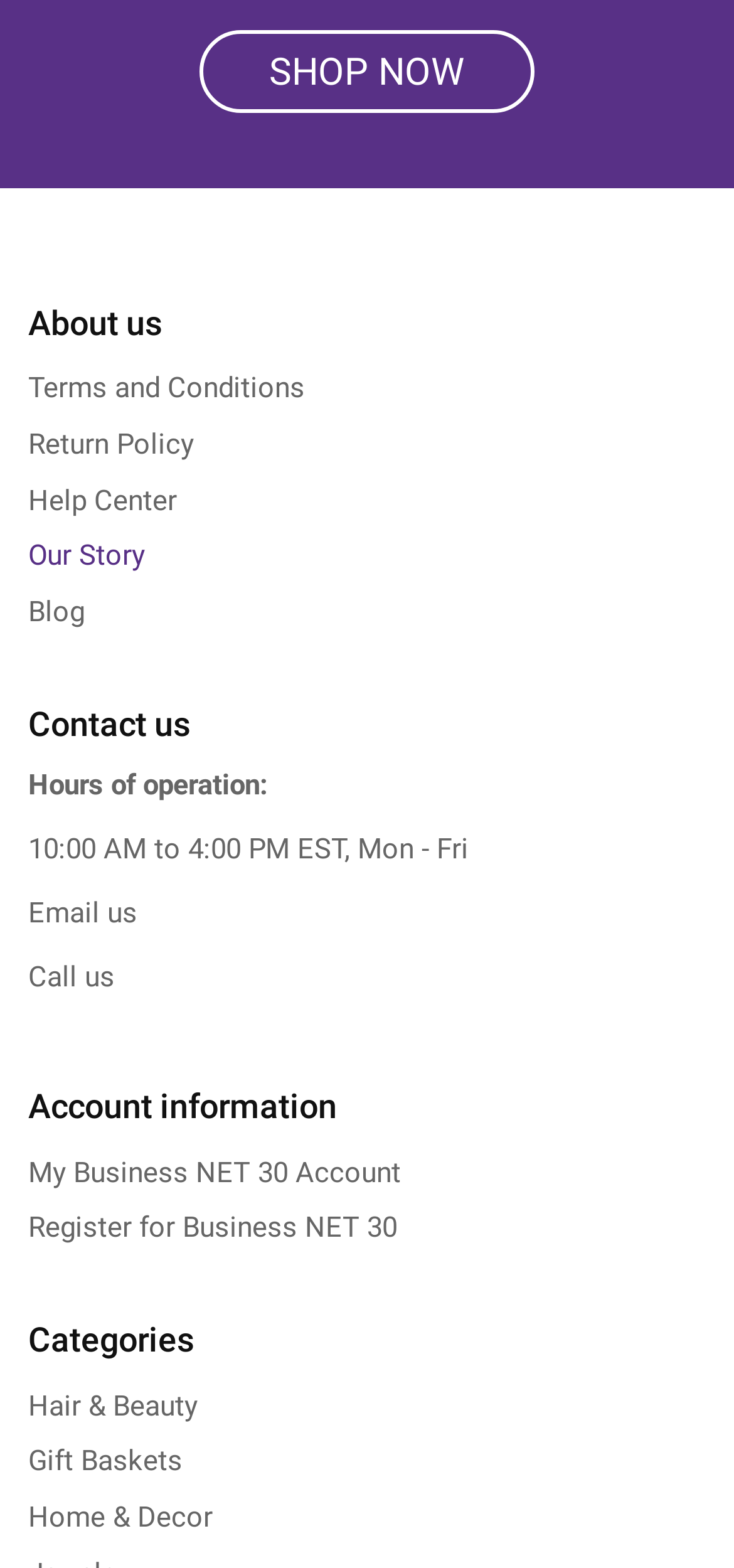Give a short answer to this question using one word or a phrase:
What is the name of the business account type?

Business NET 30